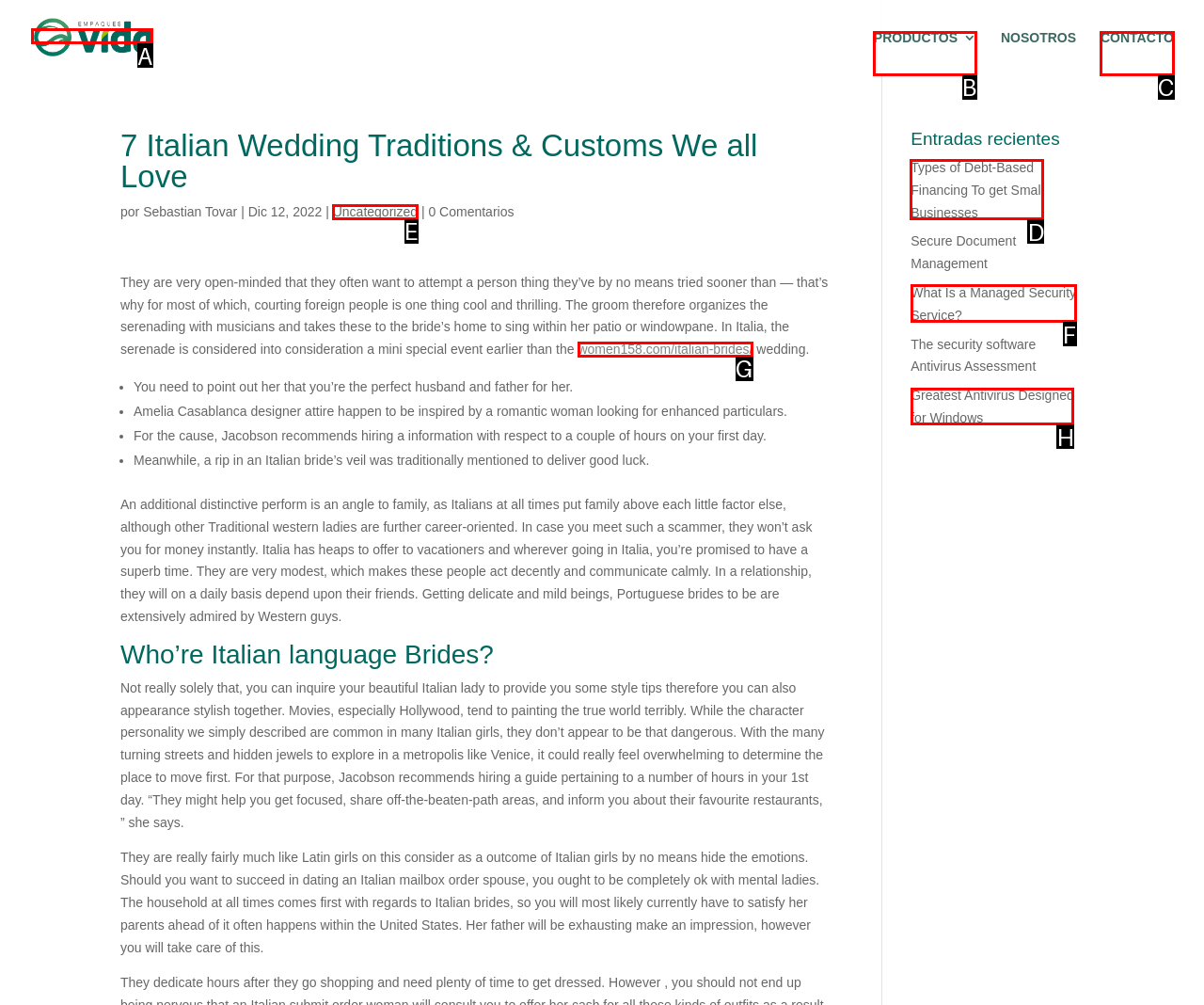Decide which UI element to click to accomplish the task: Learn about 'Types of Debt-Based Financing To get Small Businesses'
Respond with the corresponding option letter.

D